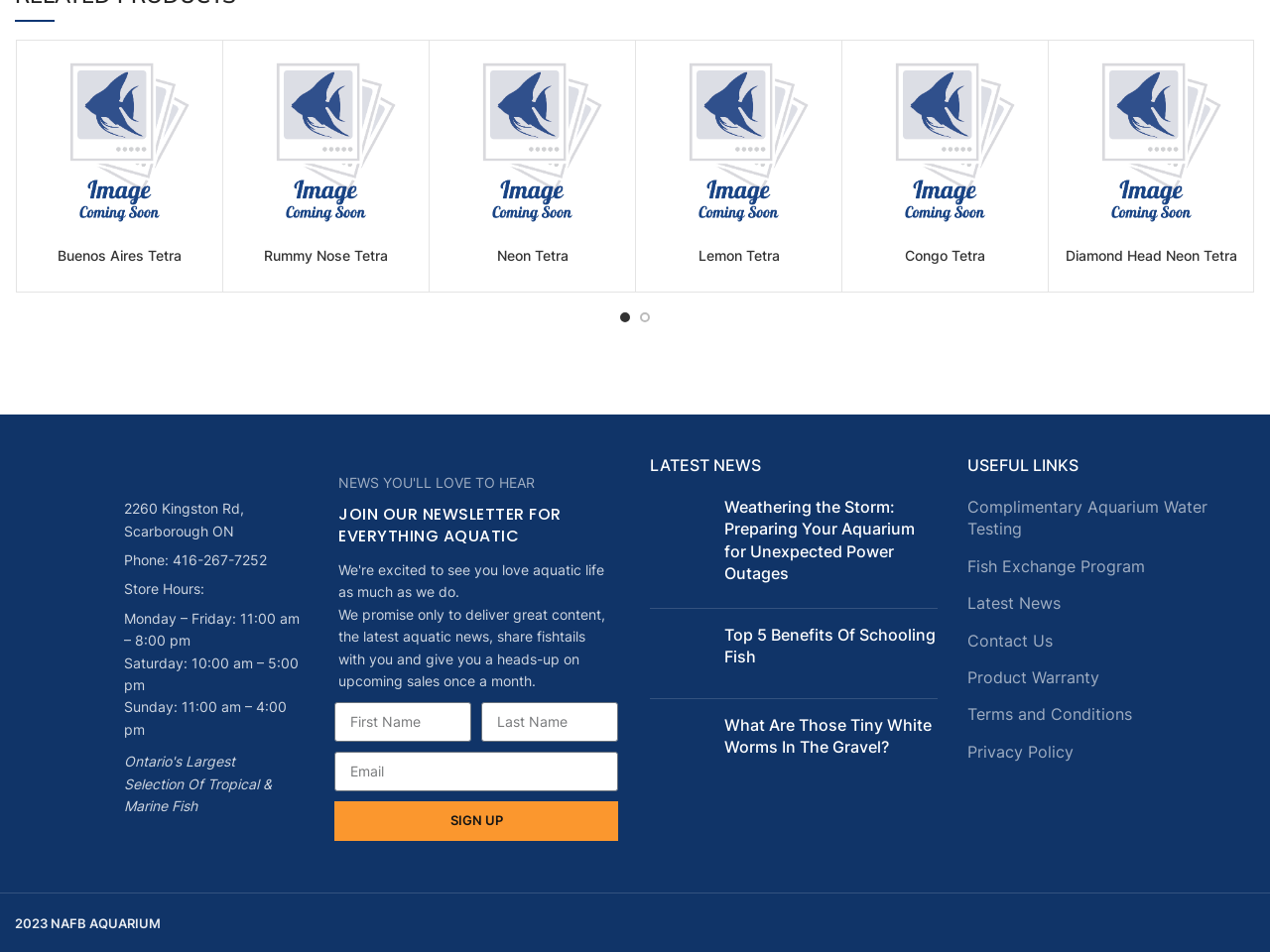Give the bounding box coordinates for the element described by: "parent_node: Email name="form_fields[email]" placeholder="Email"".

[0.263, 0.789, 0.487, 0.831]